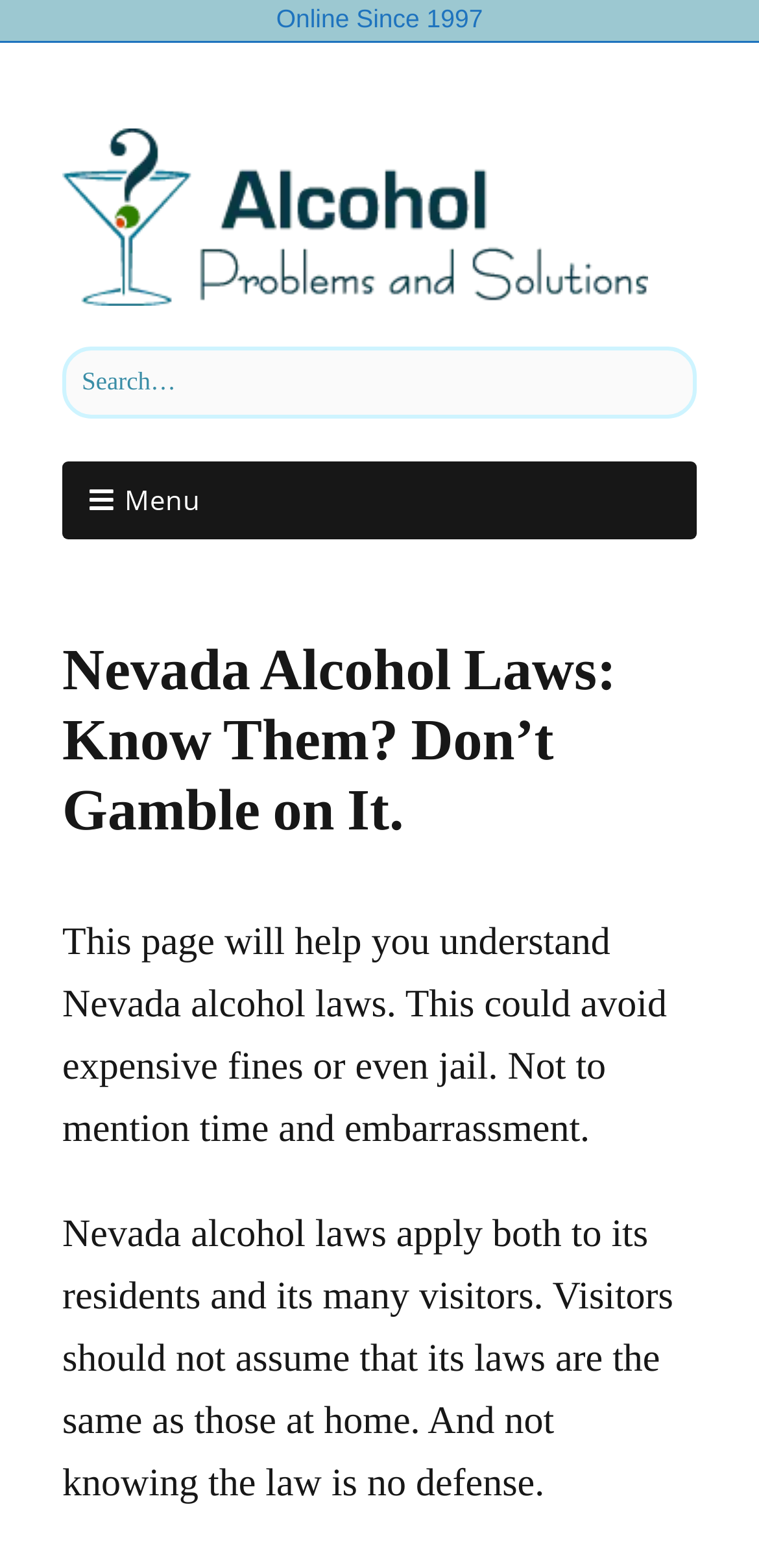Give a complete and precise description of the webpage's appearance.

The webpage is about Nevada alcohol laws, with a title "Nevada Alcohol Laws: Know Them? Don't Gamble on It." at the top. Below the title, there is a static text "Online Since 1997" positioned near the top left corner. 

To the right of the title, there is a link "Alcohol: Problems and Solutions" with an associated image. Below this link, a search bar is located, with a searchbox labeled "Search for:". 

On the top right corner, there is a button with a menu icon. When expanded, it reveals a header section with the same title as the webpage, "Nevada Alcohol Laws: Know Them? Don’t Gamble on It.". 

Below the header, there is a paragraph of text that explains the purpose of the webpage, stating that it will help users understand Nevada alcohol laws to avoid fines, jail, time, and embarrassment.